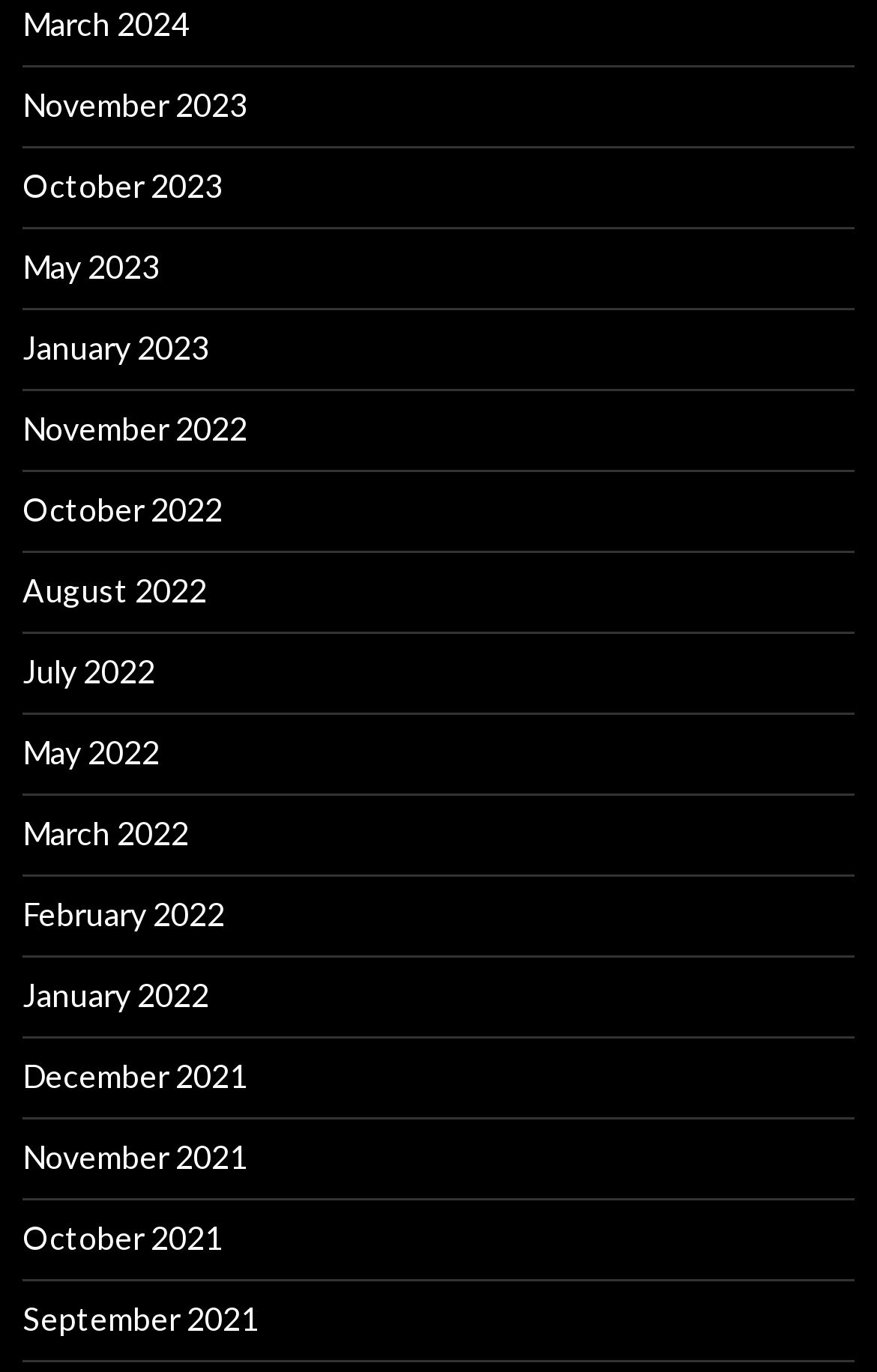What is the earliest month listed?
Please give a well-detailed answer to the question.

By examining the list of links, I found that the bottommost link is 'December 2021', which suggests that it is the earliest month listed.